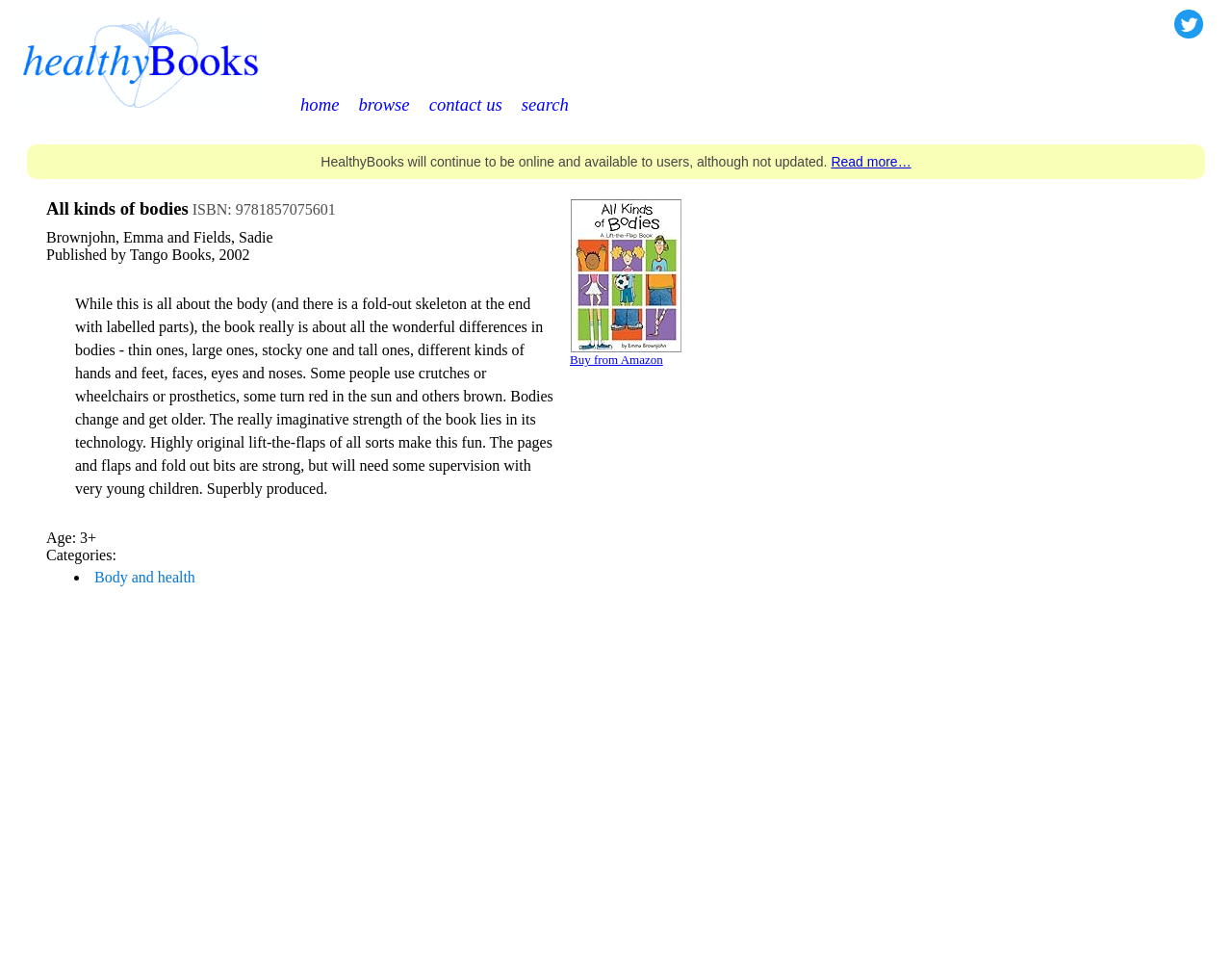Using the description: "Read more…", identify the bounding box of the corresponding UI element in the screenshot.

[0.675, 0.161, 0.74, 0.177]